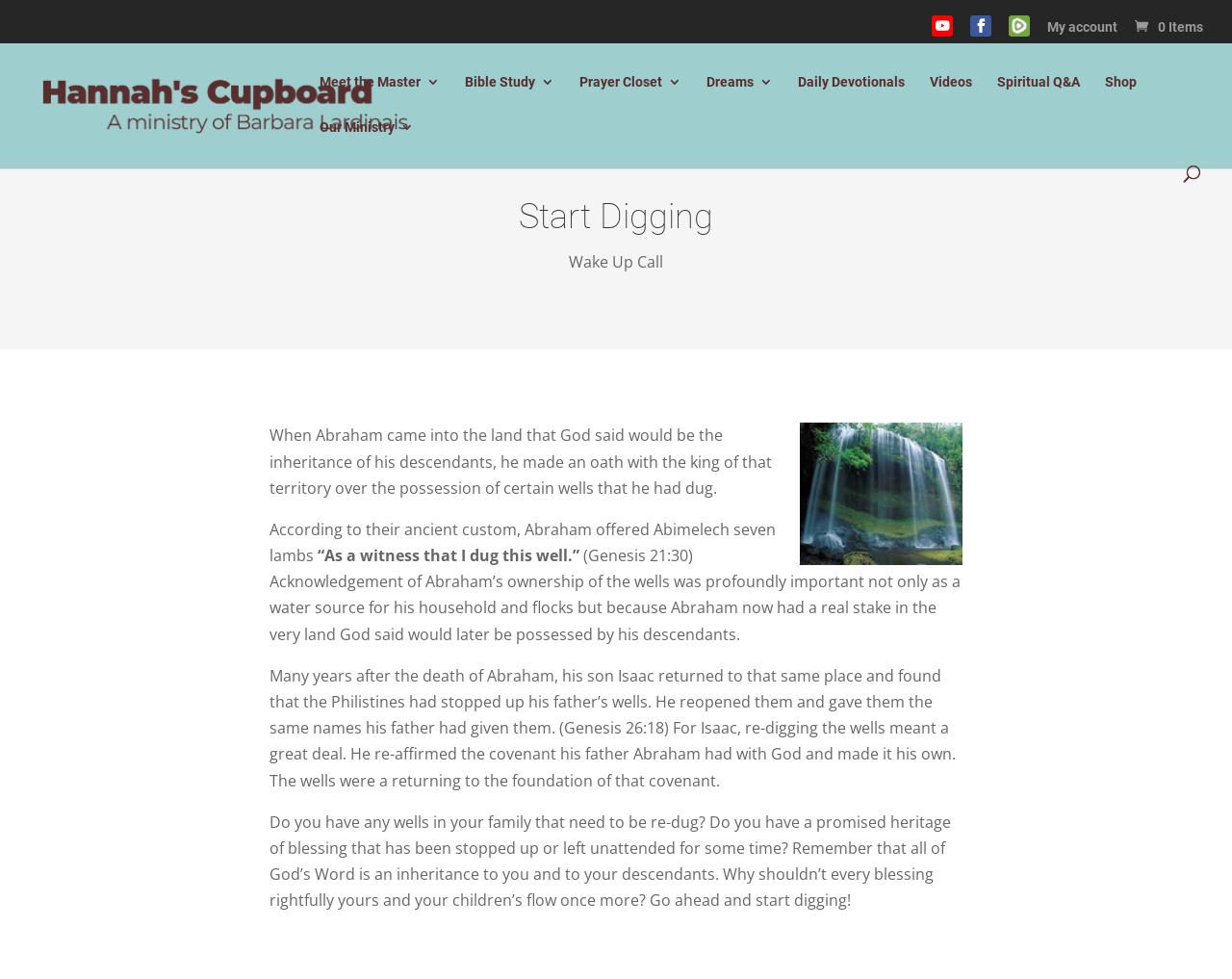Pinpoint the bounding box coordinates of the area that should be clicked to complete the following instruction: "Visit 'Daily Devotionals'". The coordinates must be given as four float numbers between 0 and 1, i.e., [left, top, right, bottom].

[0.648, 0.077, 0.734, 0.123]